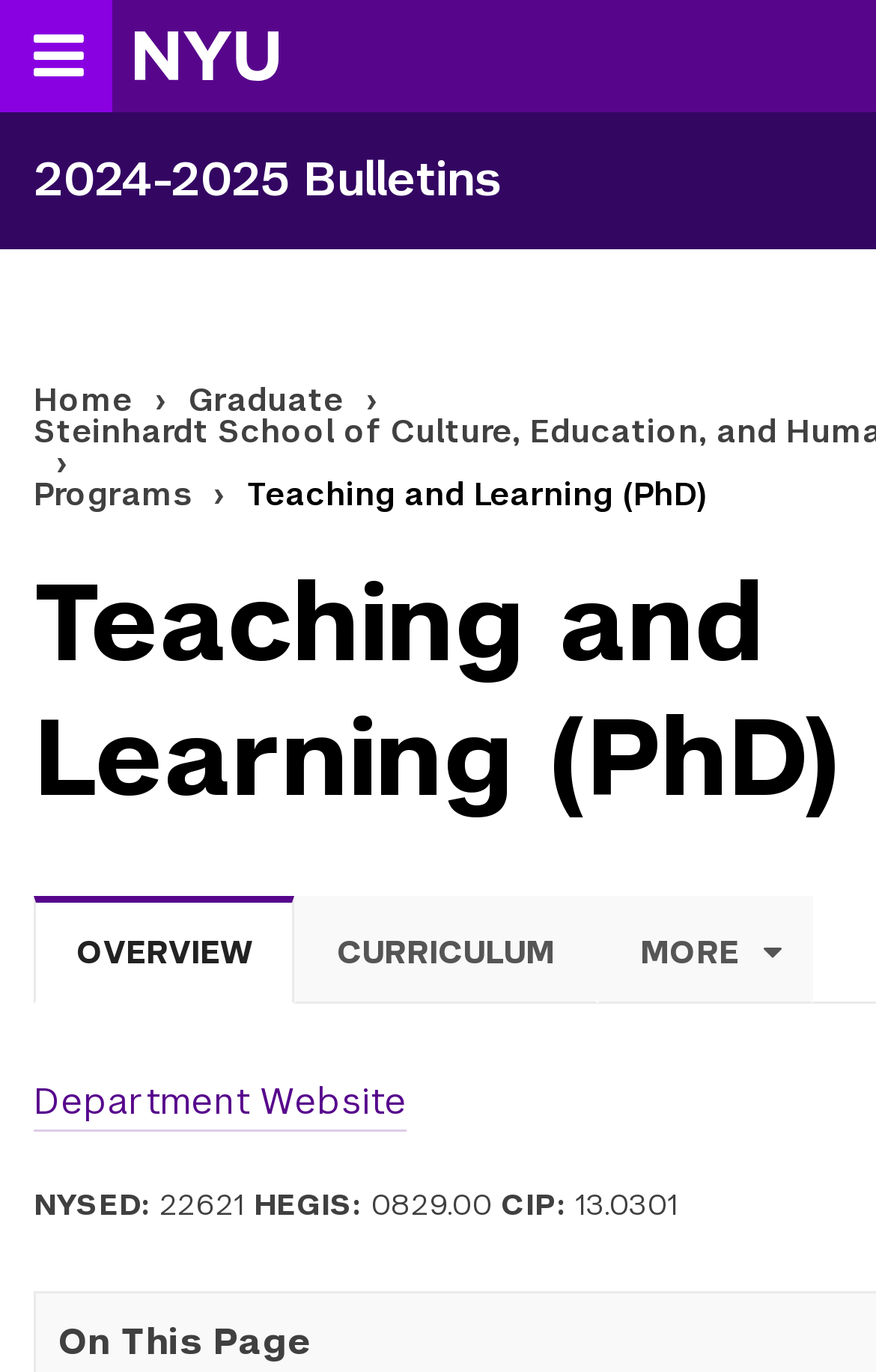Identify the bounding box coordinates for the region to click in order to carry out this instruction: "Visit the NYU Homepage". Provide the coordinates using four float numbers between 0 and 1, formatted as [left, top, right, bottom].

[0.154, 0.023, 0.679, 0.059]